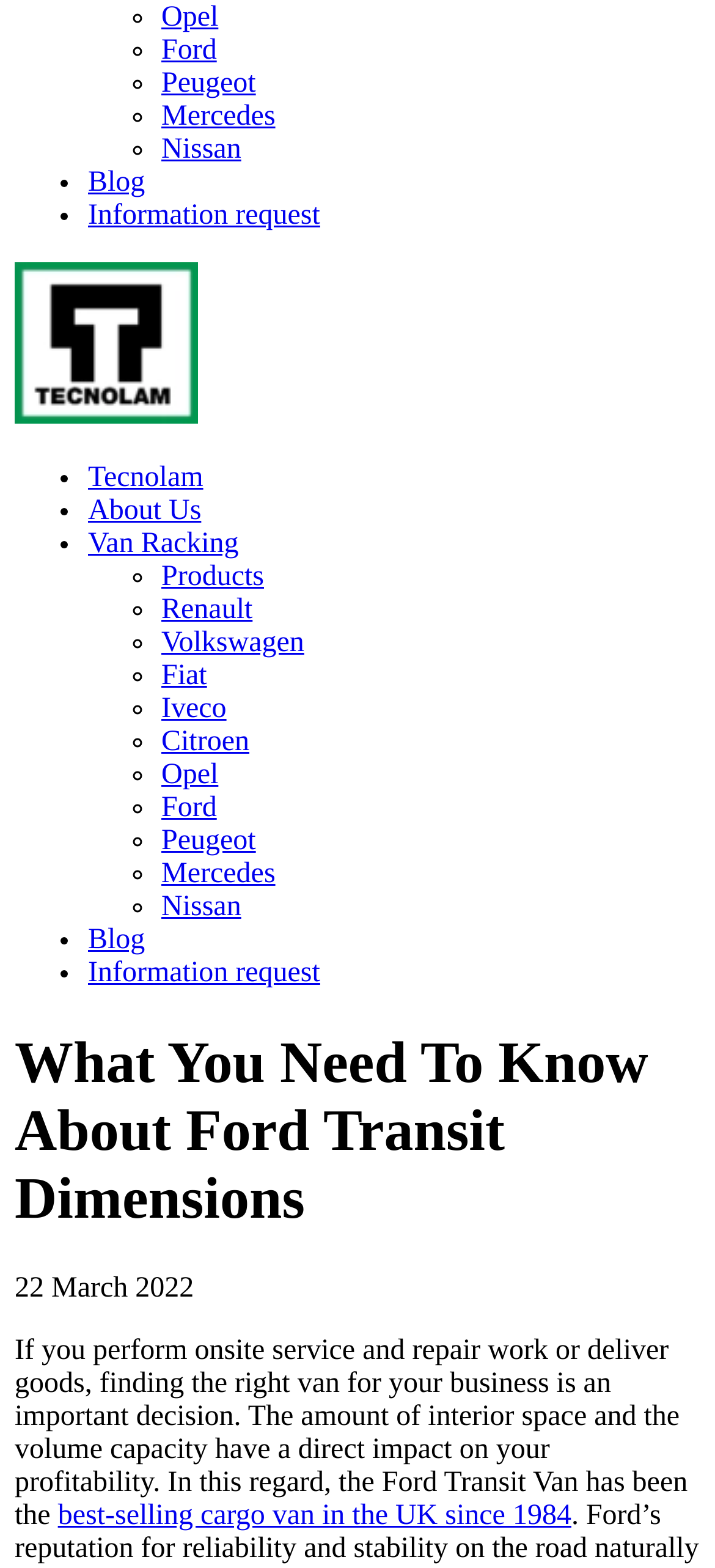Bounding box coordinates are specified in the format (top-left x, top-left y, bottom-right x, bottom-right y). All values are floating point numbers bounded between 0 and 1. Please provide the bounding box coordinate of the region this sentence describes: Information request

[0.123, 0.127, 0.448, 0.147]